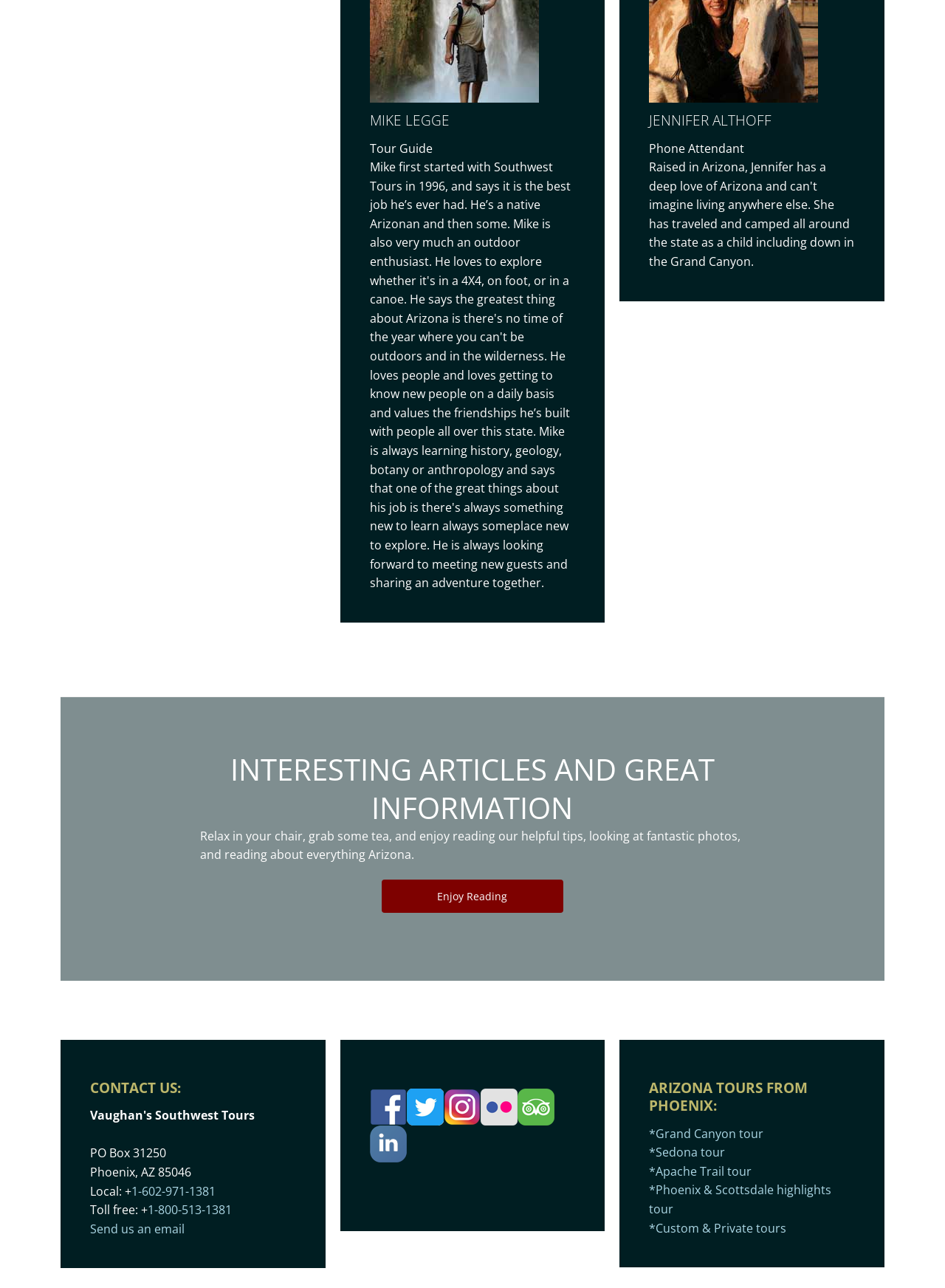Using the information from the screenshot, answer the following question thoroughly:
What is the phone number for local calls?

I found a static text element with the text 'Local: +' and a link element with the text '1-602-971-1381' next to it, indicating that this is the phone number for local calls.